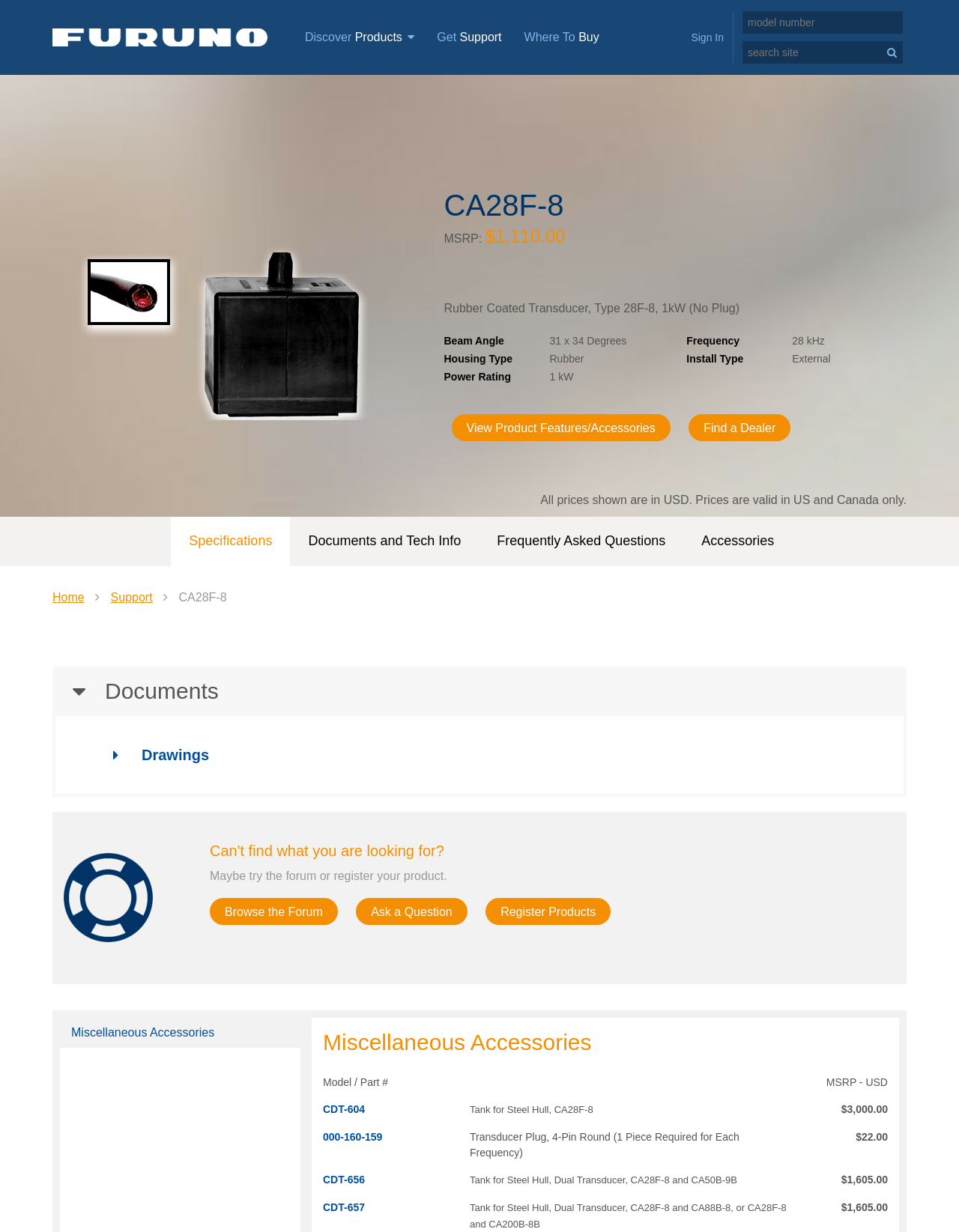Construct a comprehensive description capturing every detail on the webpage.

This webpage is about a product, CA28F-8, which appears to be a type of transducer. At the top of the page, there are several links, including "Discover Products", "Get Support", "Where To Buy", and "Sign In". Below these links, there is a search bar with a model number input field and a search button.

On the left side of the page, there is an image of the product, CA28F-8, which takes up about a quarter of the page. Next to the image, there is a heading with the product name, followed by a list of specifications, including MSRP, beam angle, frequency, housing type, install type, and power rating.

Below the specifications, there are several links, including "View Product Features/Accessories", "Find a Dealer", and "Specifications". There is also a section with links to "Documents and Tech Info", "Frequently Asked Questions", and "Accessories".

Further down the page, there is a tab list with several tabs, including "Documents" and "Drawings". Each tab has a heading and a button to expand or collapse the content.

The page also has a section with a heading "Can't find what you are looking for?" followed by some text and links to the forum, asking a question, and registering products.

At the bottom of the page, there is a section titled "Miscellaneous Accessories" with a list of accessories, including their model/part numbers, MSRP, and descriptions. Each accessory has a link to its details.